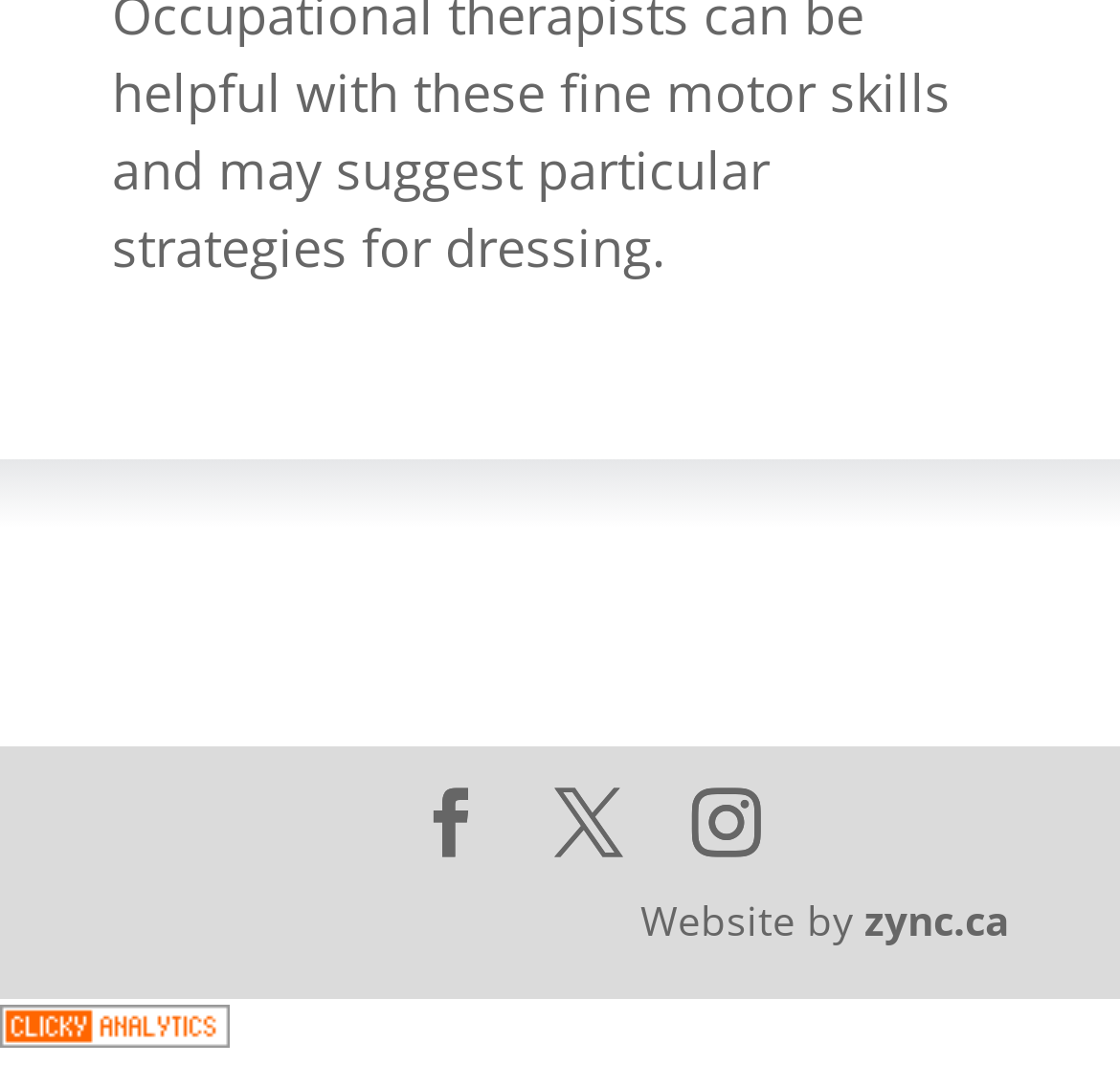Provide a one-word or brief phrase answer to the question:
How many elements are there at the bottom of the webpage?

5